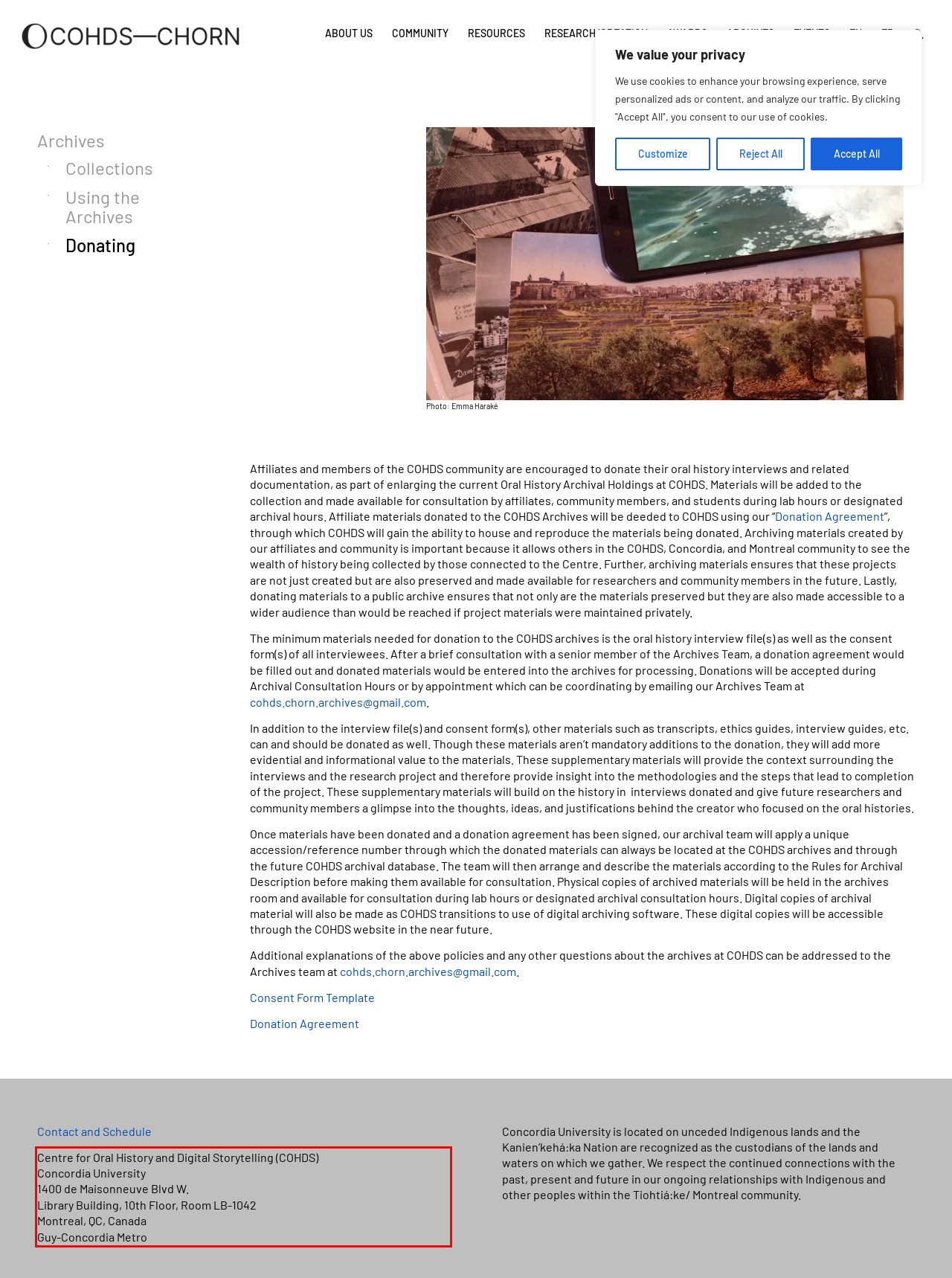Please analyze the screenshot of a webpage and extract the text content within the red bounding box using OCR.

Centre for Oral History and Digital Storytelling (COHDS) Concordia University 1400 de Maisonneuve Blvd W. Library Building, 10th Floor, Room LB-1042 Montreal, QC, Canada Guy-Concordia Metro